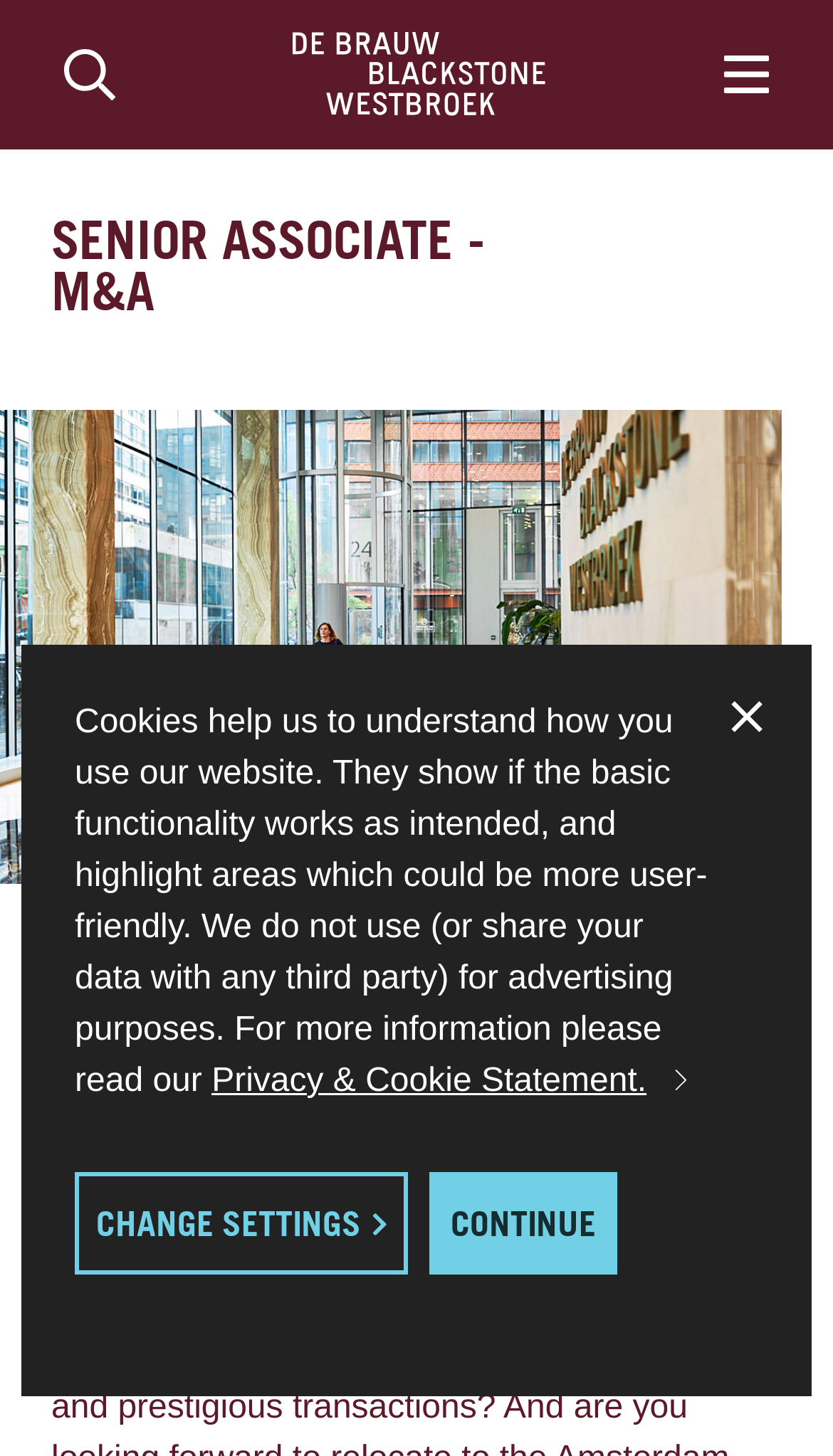Refer to the screenshot and answer the following question in detail:
What is the purpose of the textbox at the top?

I found a textbox element with the placeholder text 'Name or subject' at the top of the webpage, with a bounding box coordinate of [0.162, 0.0, 1.0, 0.103]. This suggests that the textbox is used for searching or filtering by name or subject.